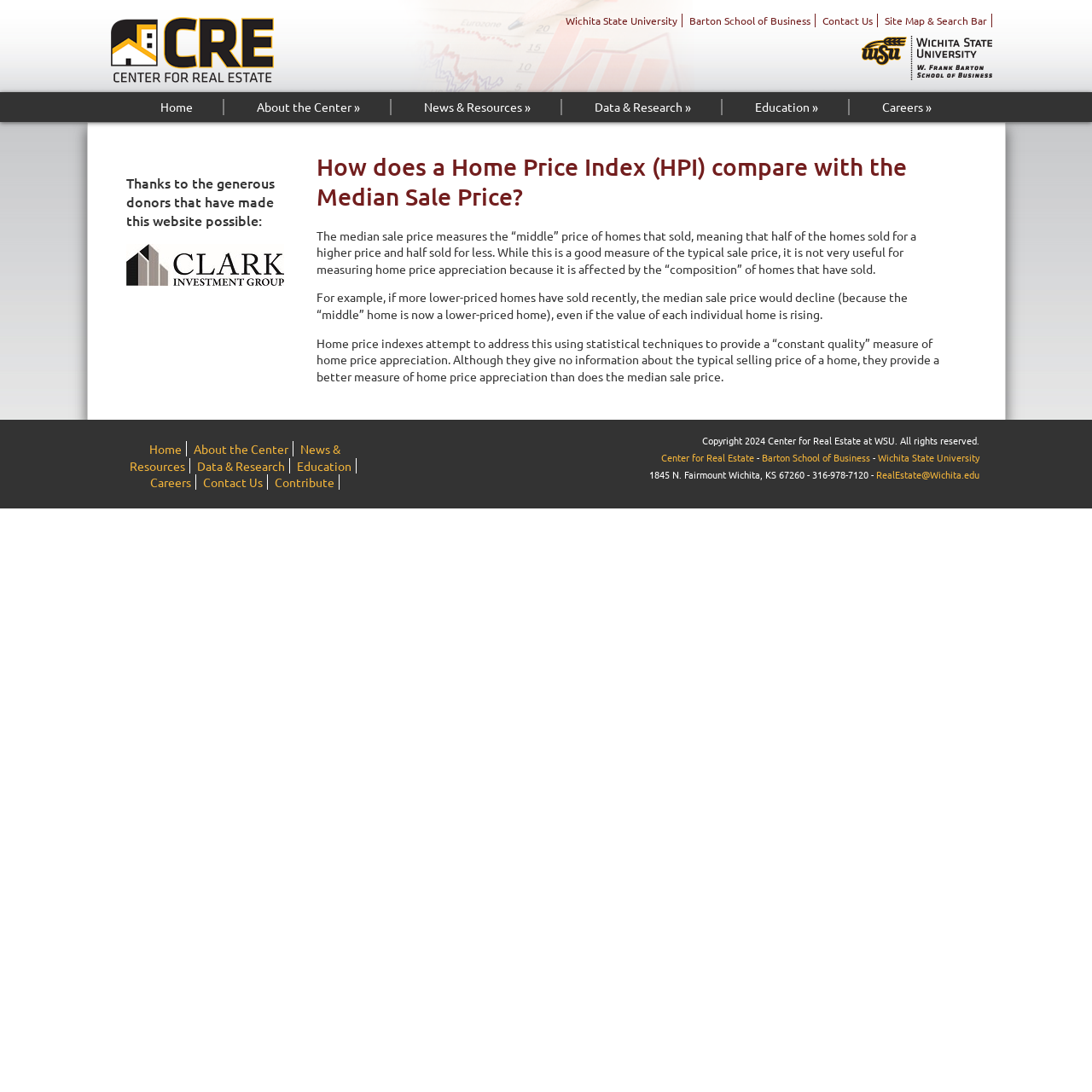What is the address of Wichita State University?
Kindly answer the question with as much detail as you can.

The webpage provides contact information, including the address of Wichita State University, which is 1845 N. Fairmount Wichita, KS 67260, as shown in the footer section.